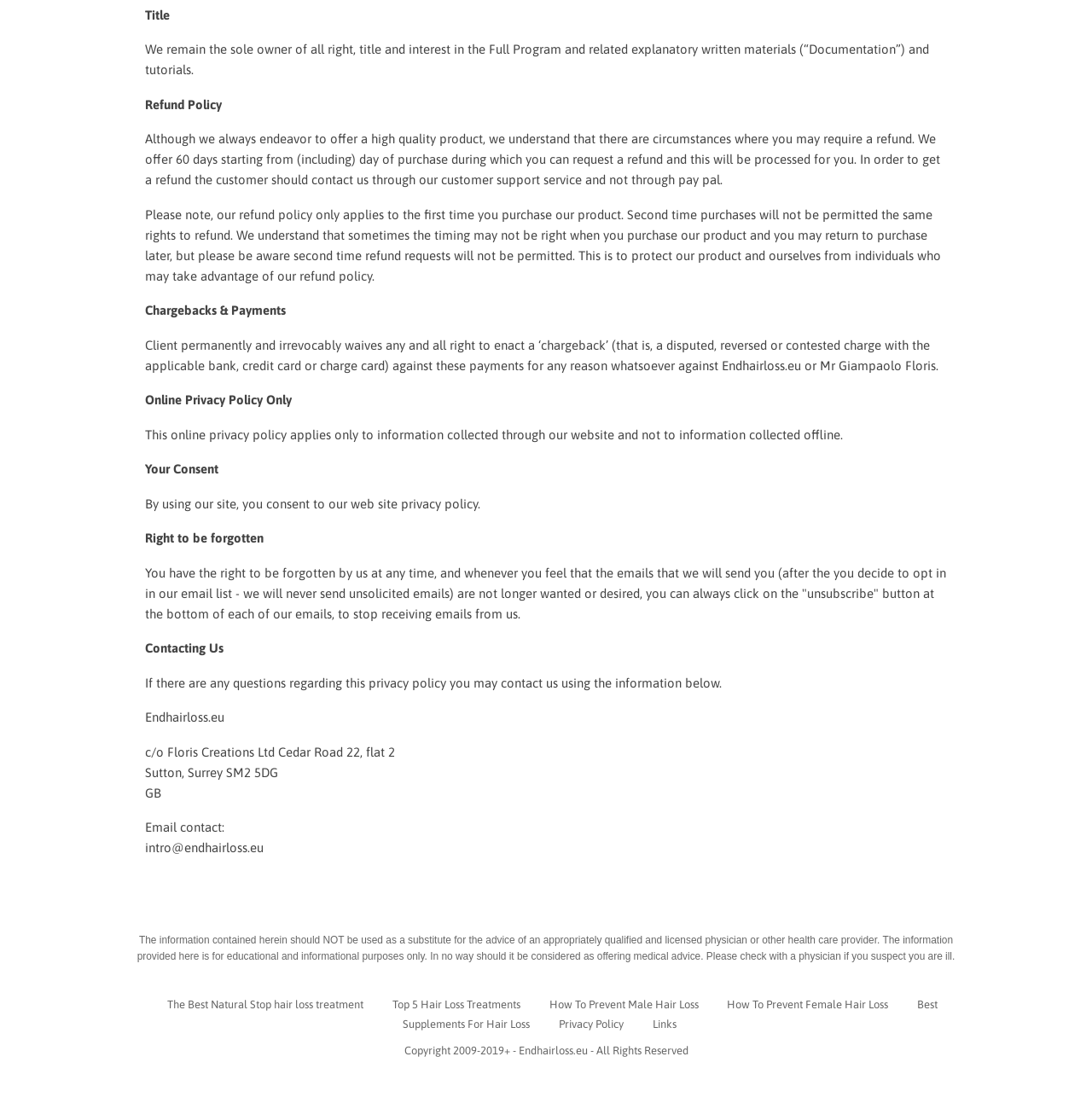How can I unsubscribe from emails?
Could you please answer the question thoroughly and with as much detail as possible?

According to the webpage, if I want to stop receiving emails from the website, I can click on the 'unsubscribe' button at the bottom of each email, which will allow me to opt-out of receiving further emails.